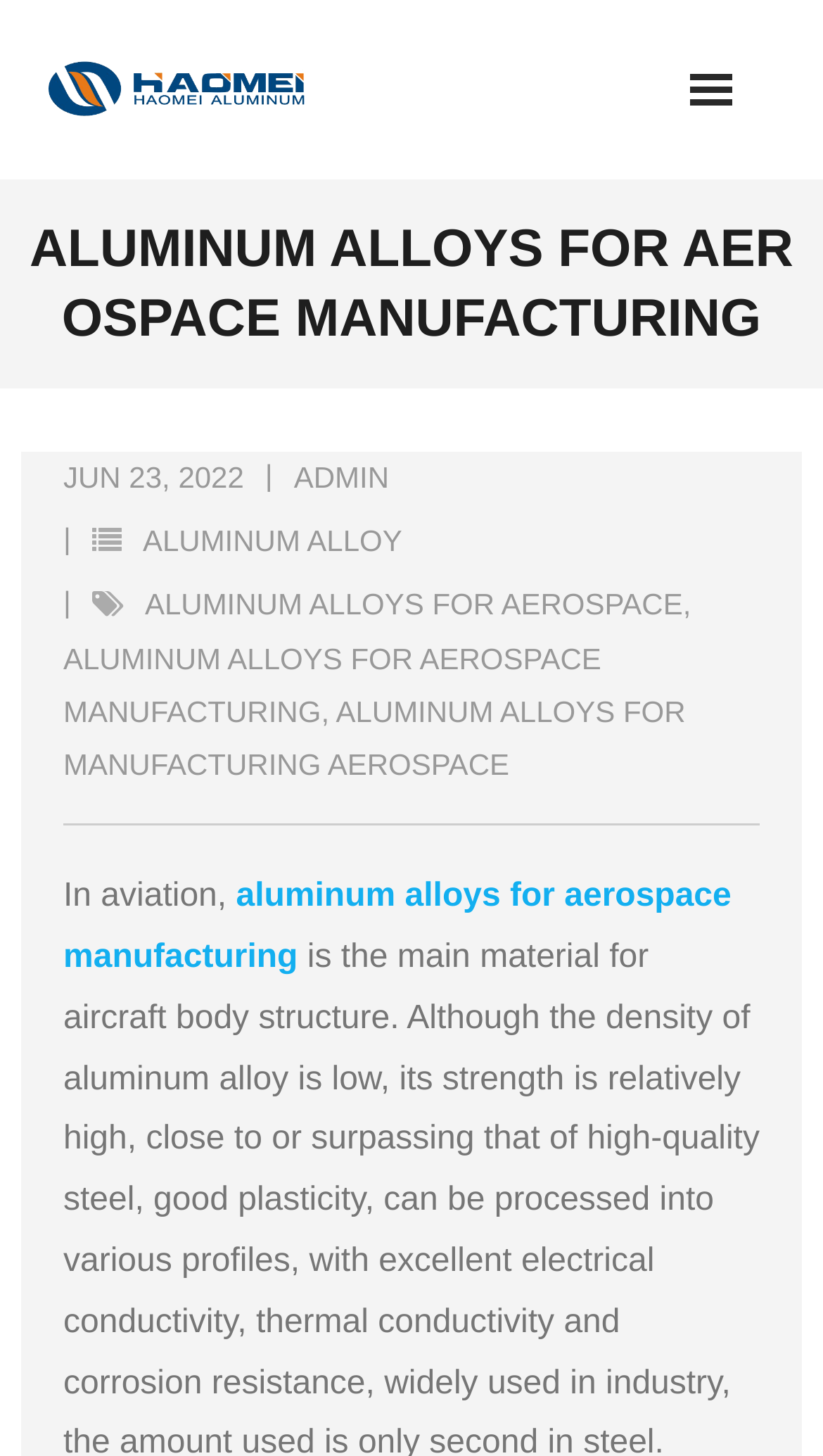Can you find the bounding box coordinates for the element to click on to achieve the instruction: "view the about us page"?

[0.051, 0.123, 0.949, 0.195]